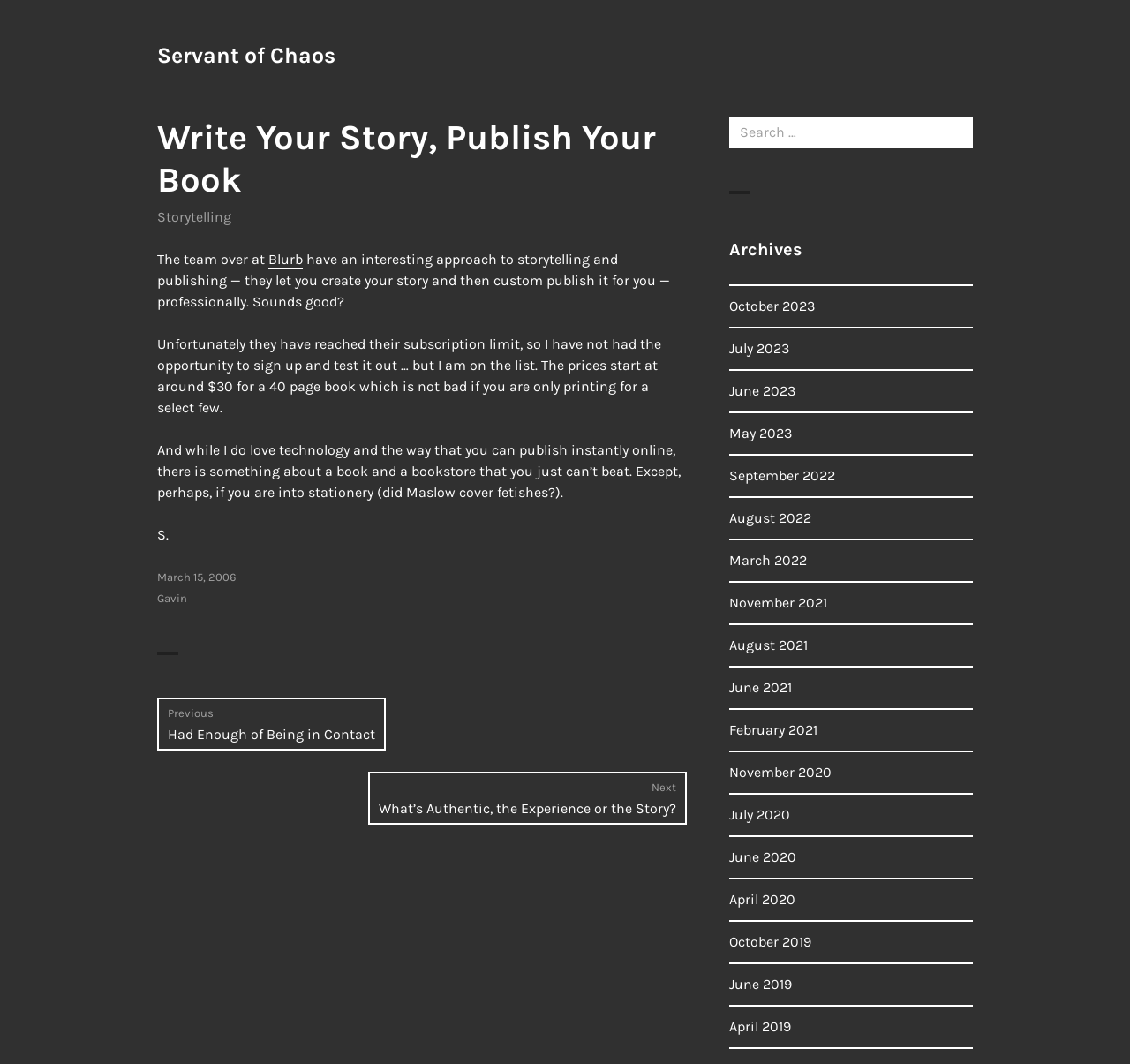Can you locate the main headline on this webpage and provide its text content?

Write Your Story, Publish Your Book